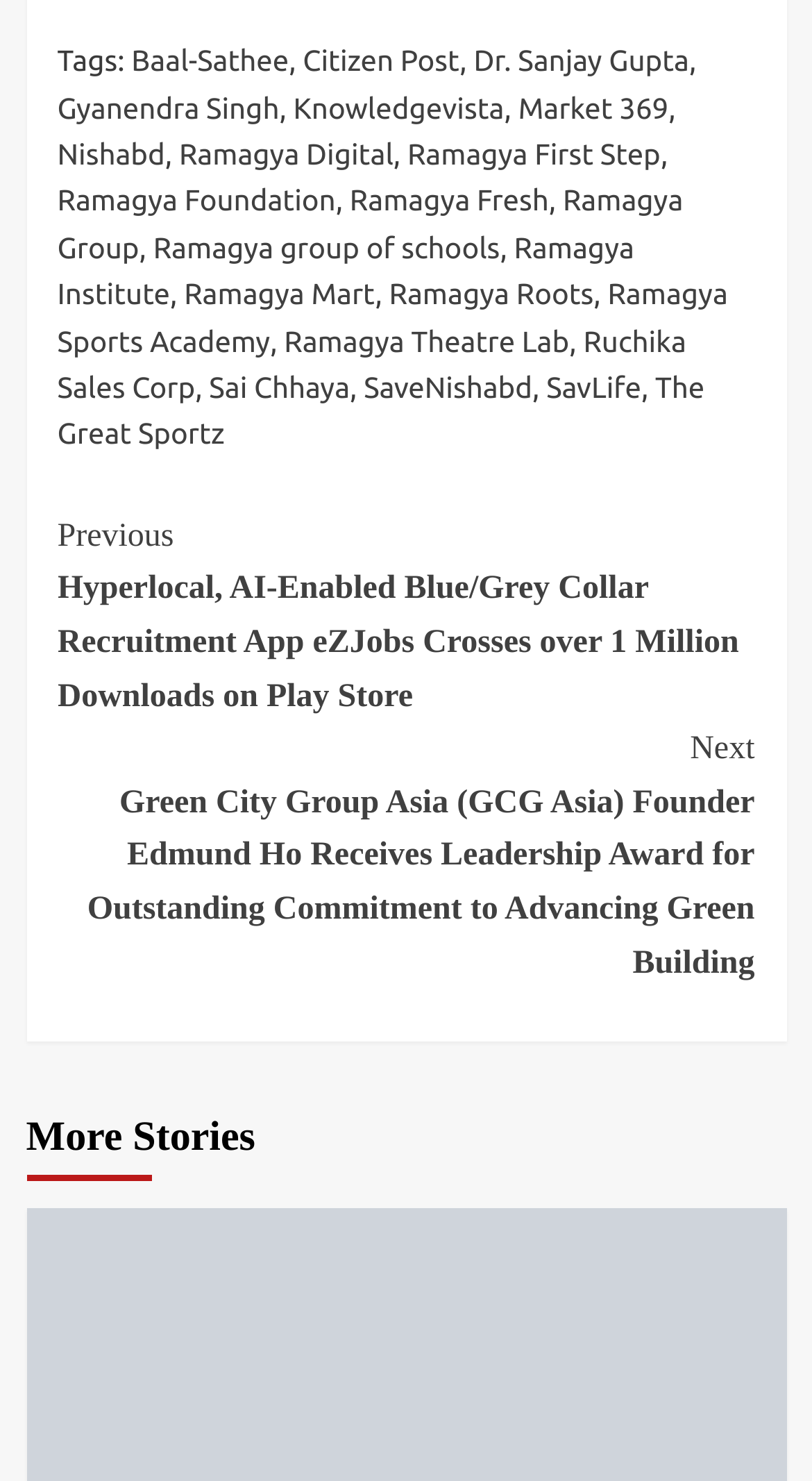From the element description Ramagya Sports Academy, predict the bounding box coordinates of the UI element. The coordinates must be specified in the format (top-left x, top-left y, bottom-right x, bottom-right y) and should be within the 0 to 1 range.

[0.071, 0.187, 0.897, 0.241]